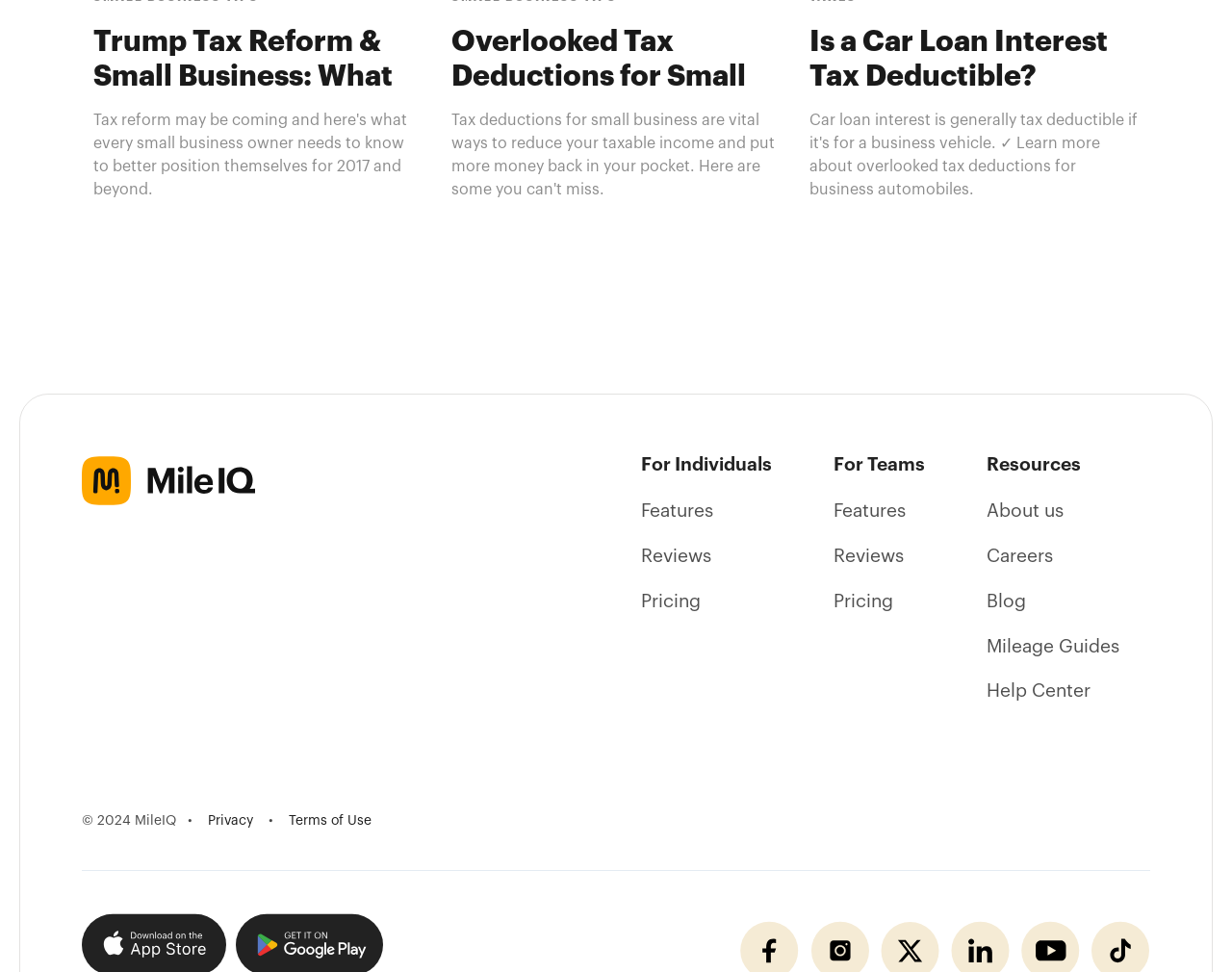Find and specify the bounding box coordinates that correspond to the clickable region for the instruction: "Visit PRIVATE SCREENING ROOM website".

None